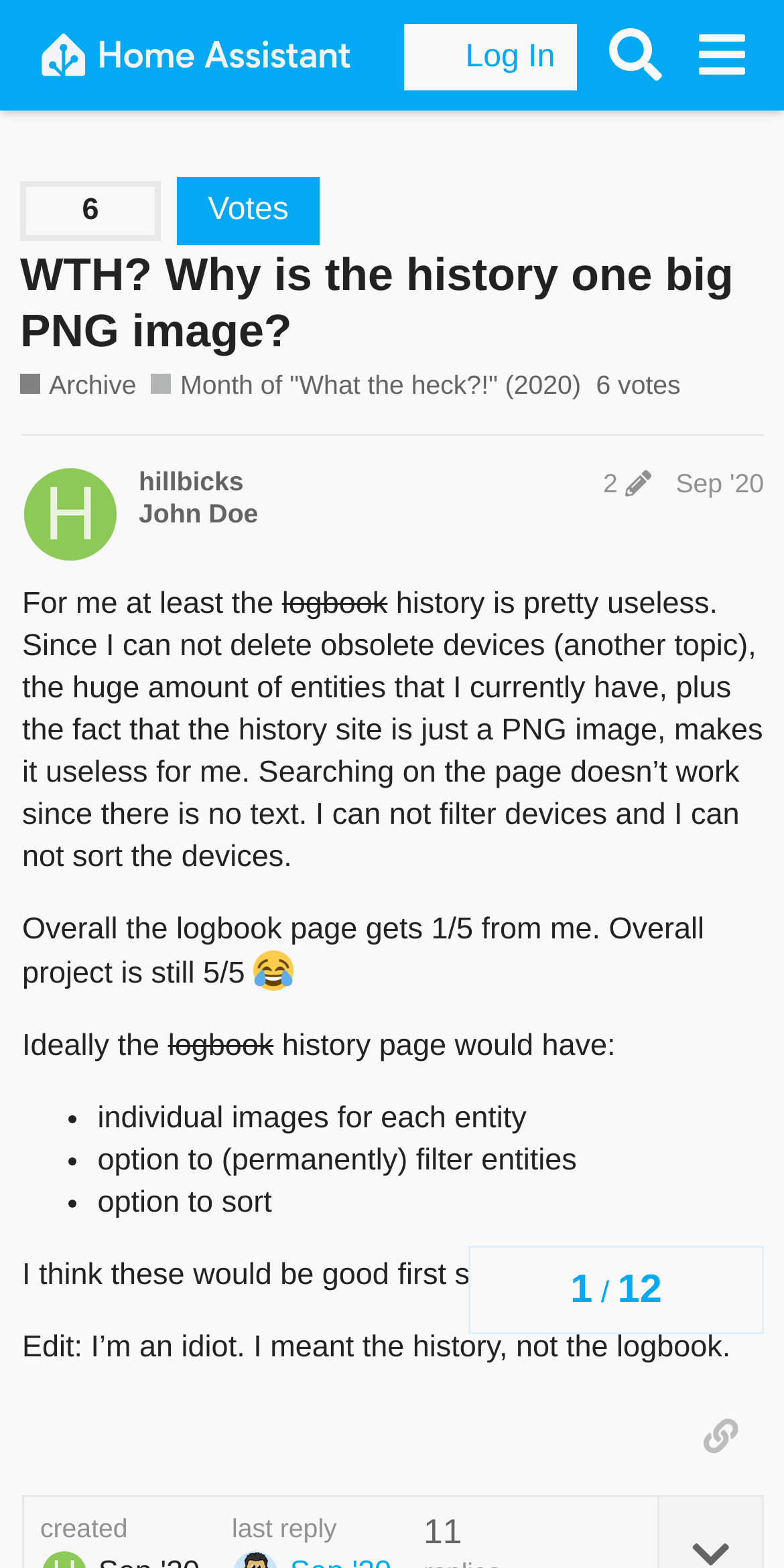Please answer the following query using a single word or phrase: 
What is the topic of the current discussion?

WTH? Why is the history one big PNG image?